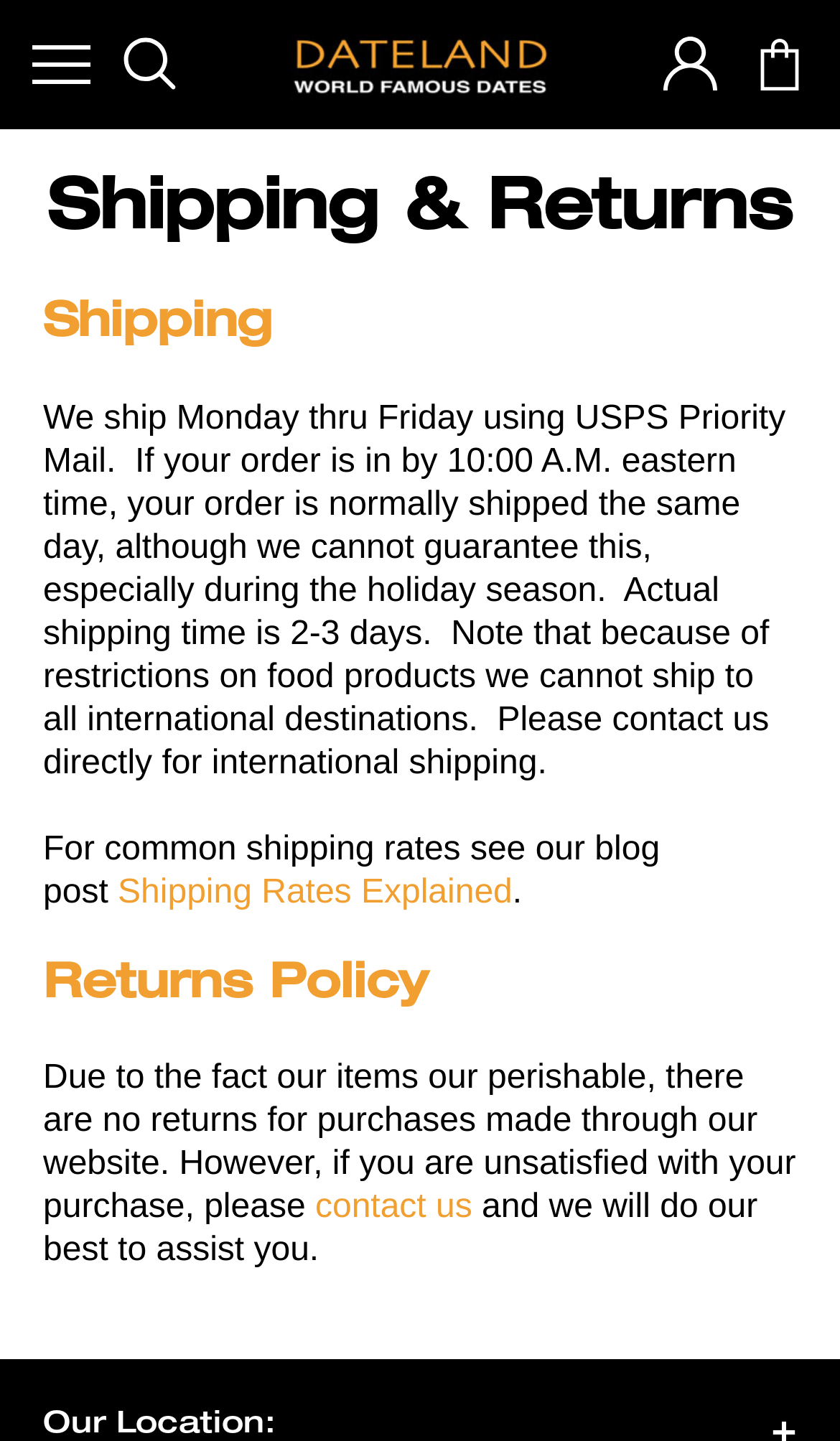What is the shipping method used?
Based on the image, provide your answer in one word or phrase.

USPS Priority Mail